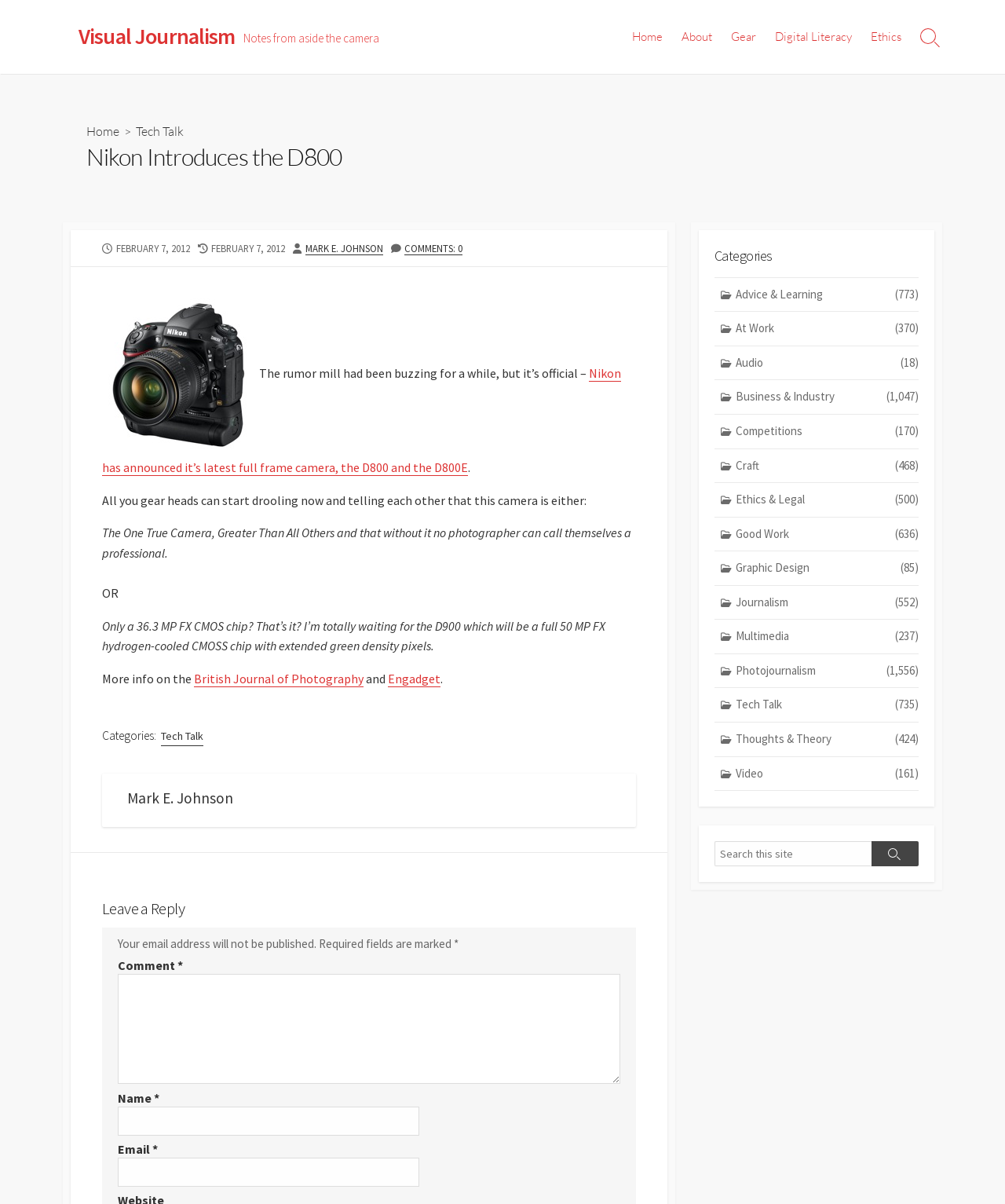Please find and give the text of the main heading on the webpage.

Nikon Introduces the D800